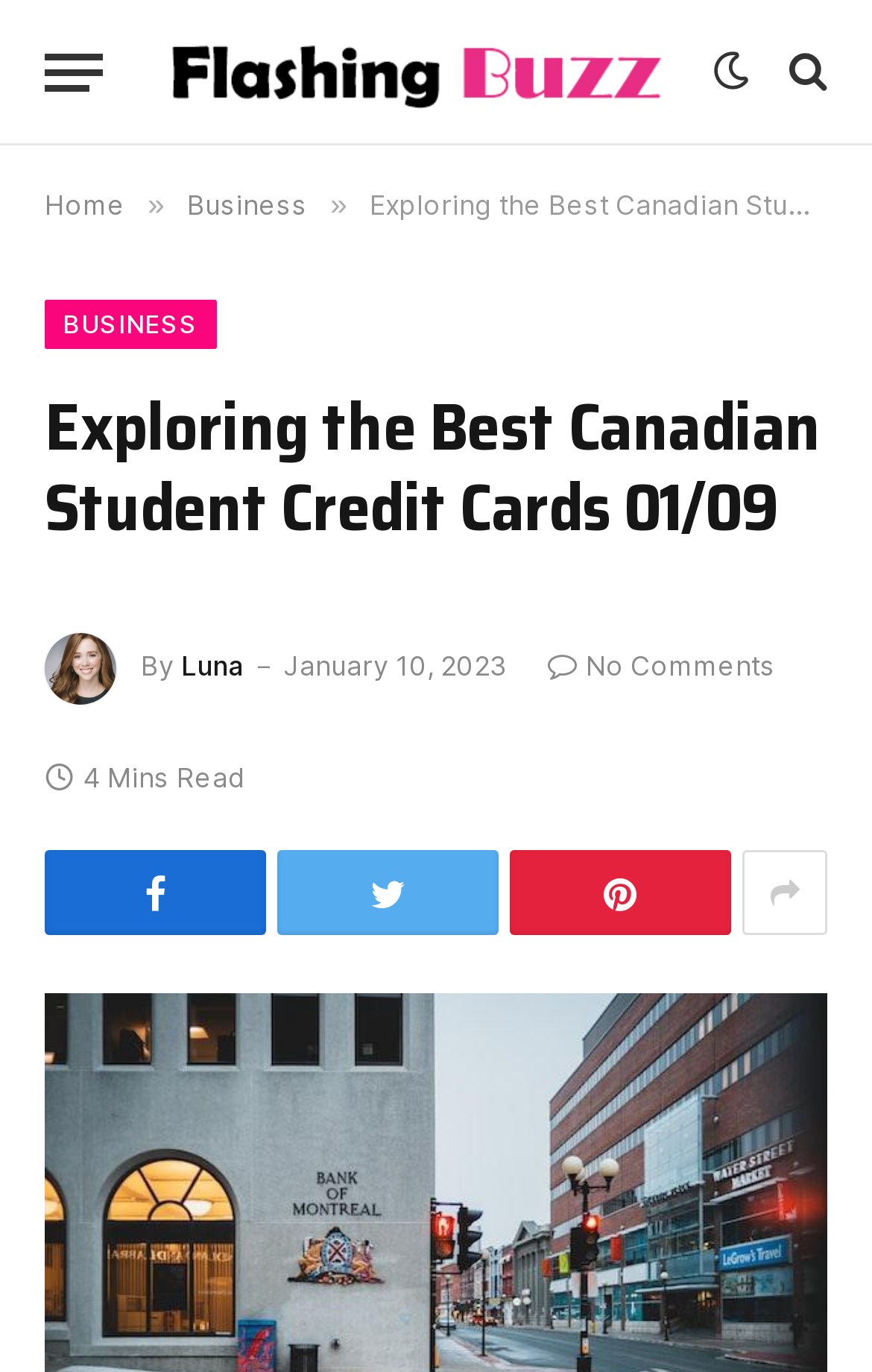Determine the bounding box coordinates of the clickable element necessary to fulfill the instruction: "Click the menu button". Provide the coordinates as four float numbers within the 0 to 1 range, i.e., [left, top, right, bottom].

[0.051, 0.015, 0.118, 0.089]